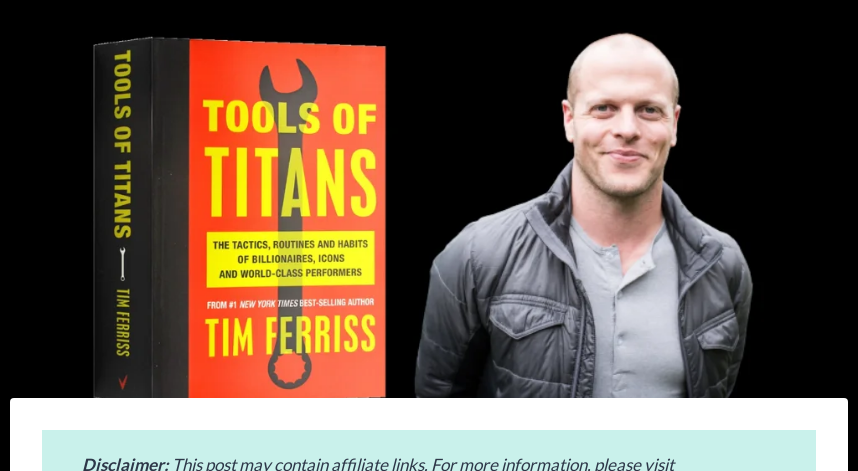Given the content of the image, can you provide a detailed answer to the question?
What is the subtitle of the book?

The subtitle of the book 'Tools of Titans' is clearly displayed below the title, and it summarizes the book's focus on success and productivity by highlighting the tactics, routines, and habits of billionaires, icons, and world-class performers.